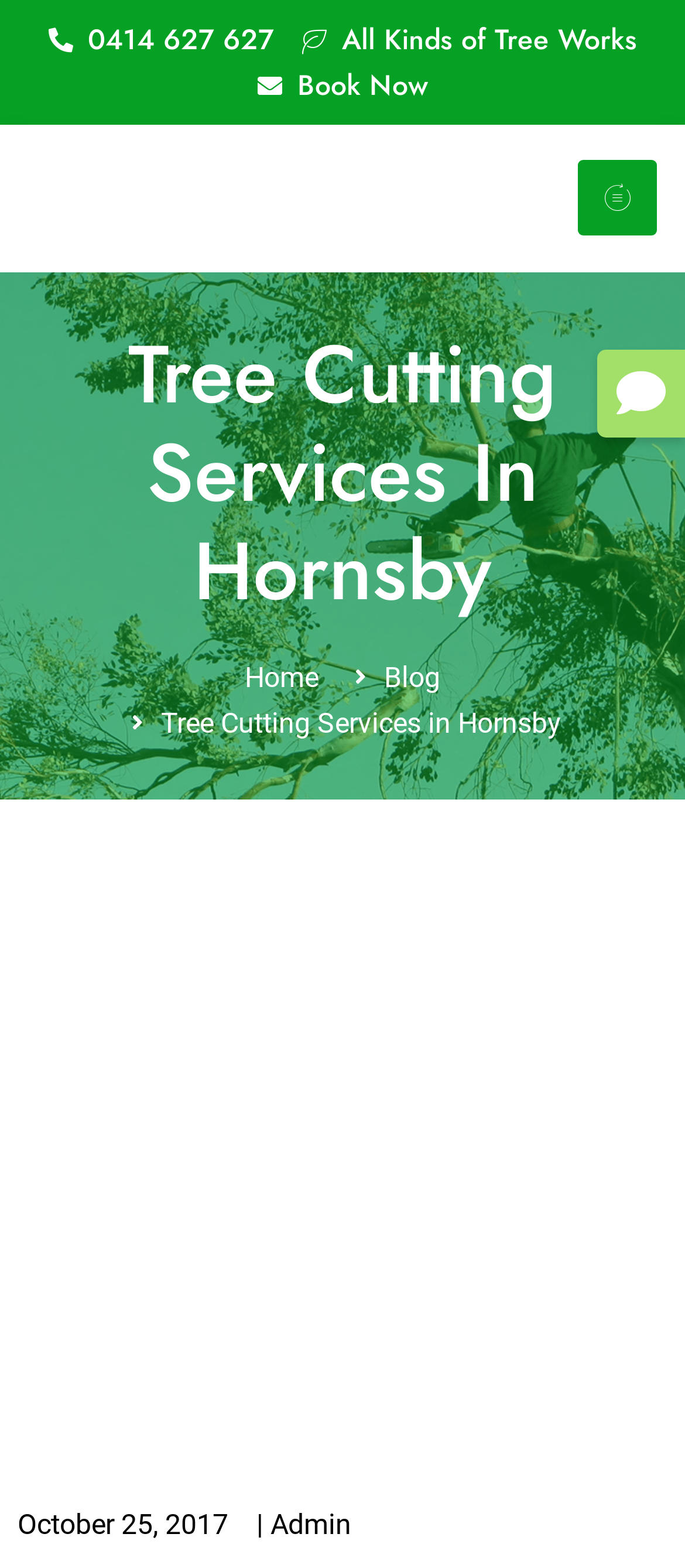How many navigation links are there at the top of the page?
Answer with a single word or phrase by referring to the visual content.

3